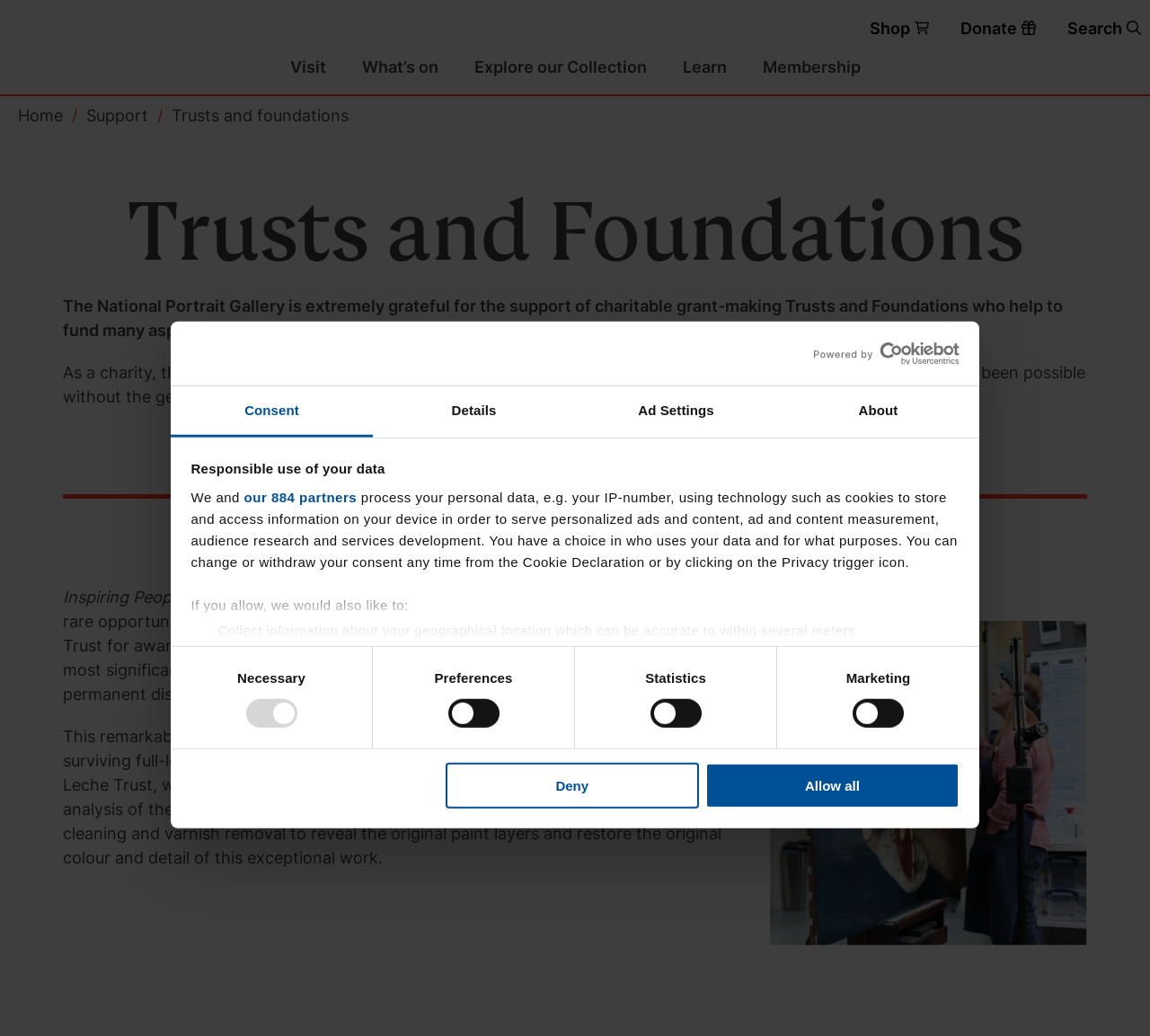What is the purpose of the Leche Trust grant?
Look at the screenshot and respond with a single word or phrase.

Conservation treatment